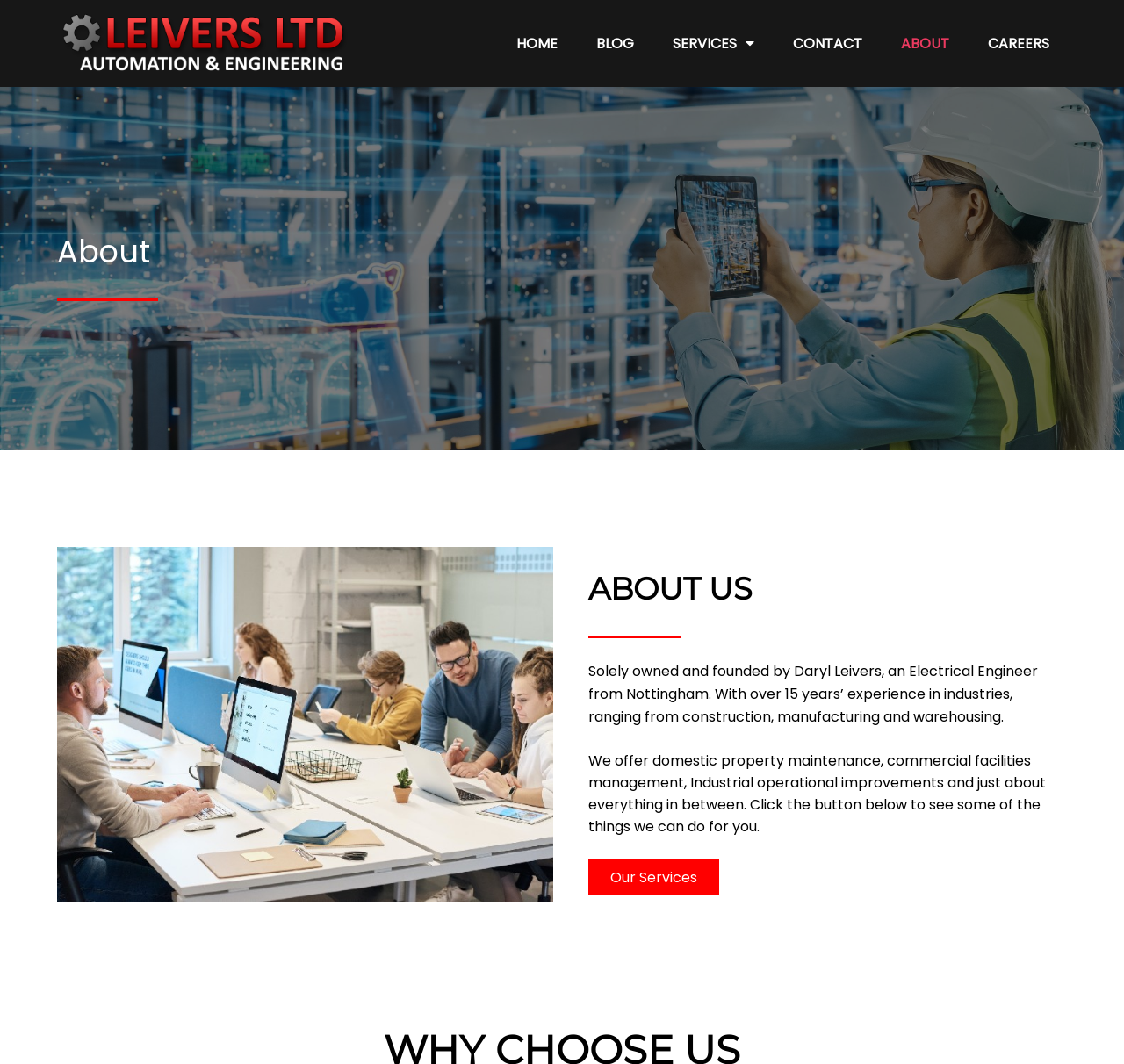Identify the bounding box coordinates necessary to click and complete the given instruction: "view ABOUT US".

[0.523, 0.531, 0.934, 0.577]